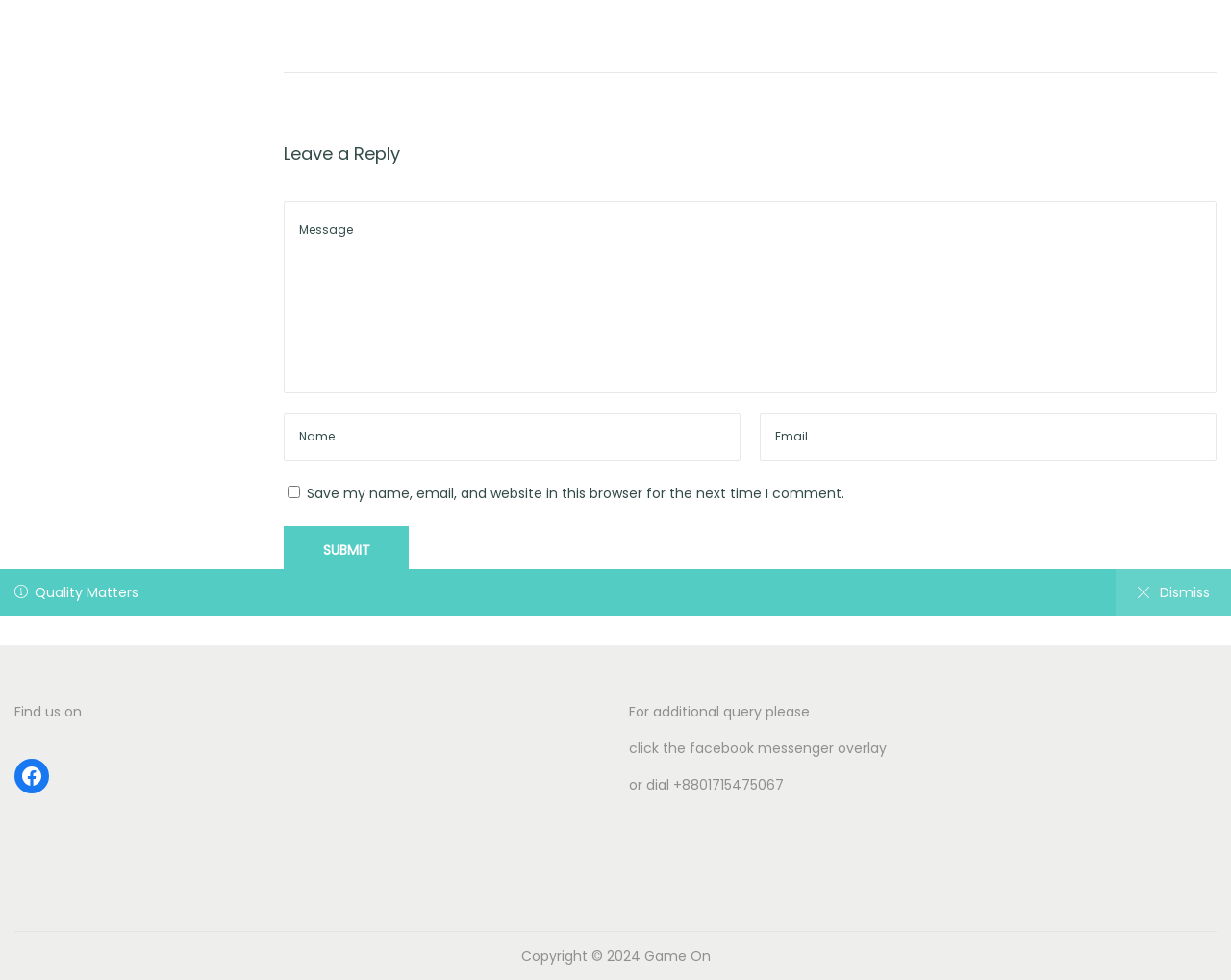Using the provided element description: "Home", identify the bounding box coordinates. The coordinates should be four floats between 0 and 1 in the order [left, top, right, bottom].

None